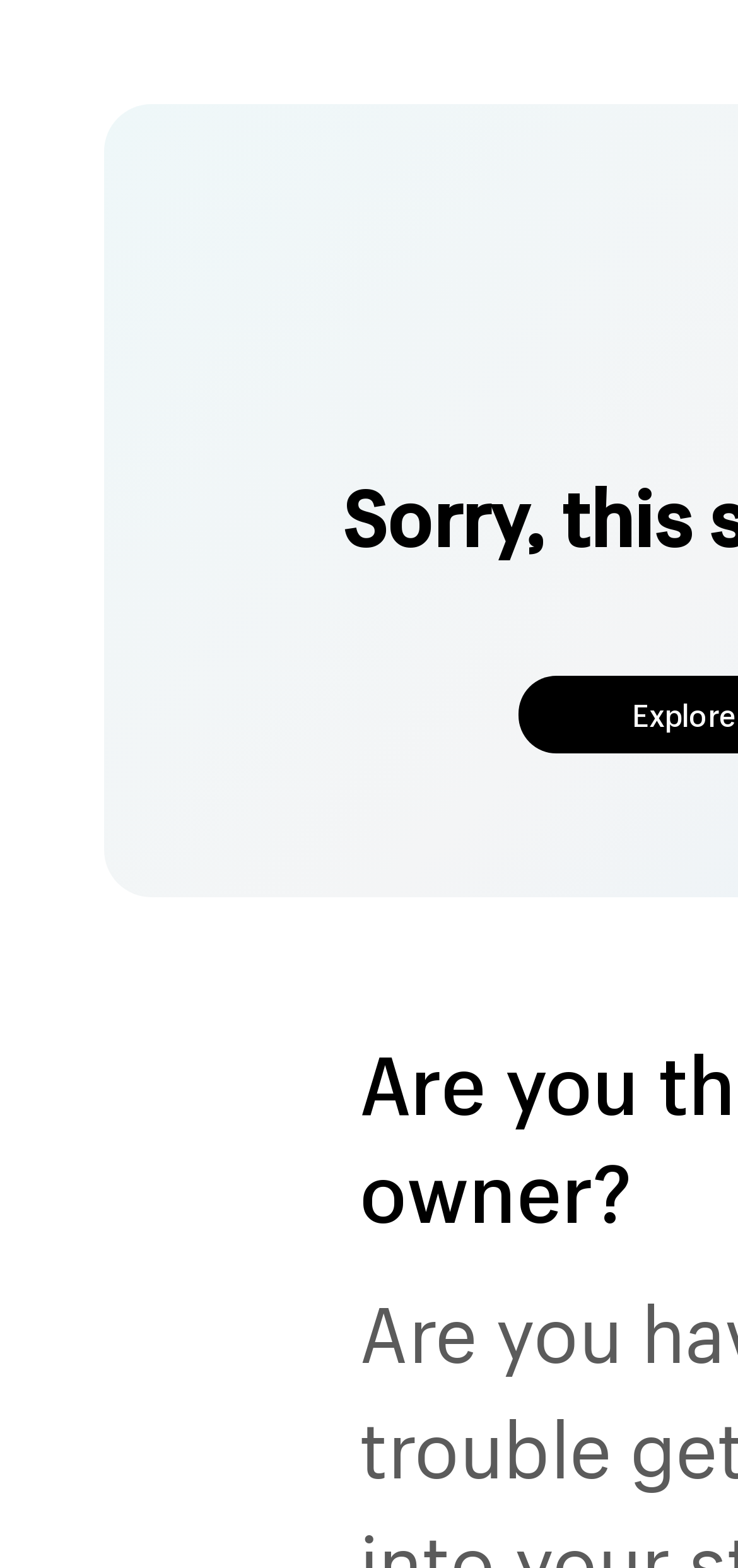Please identify the primary heading of the webpage and give its text content.

Sorry, this store is currently unavailable.